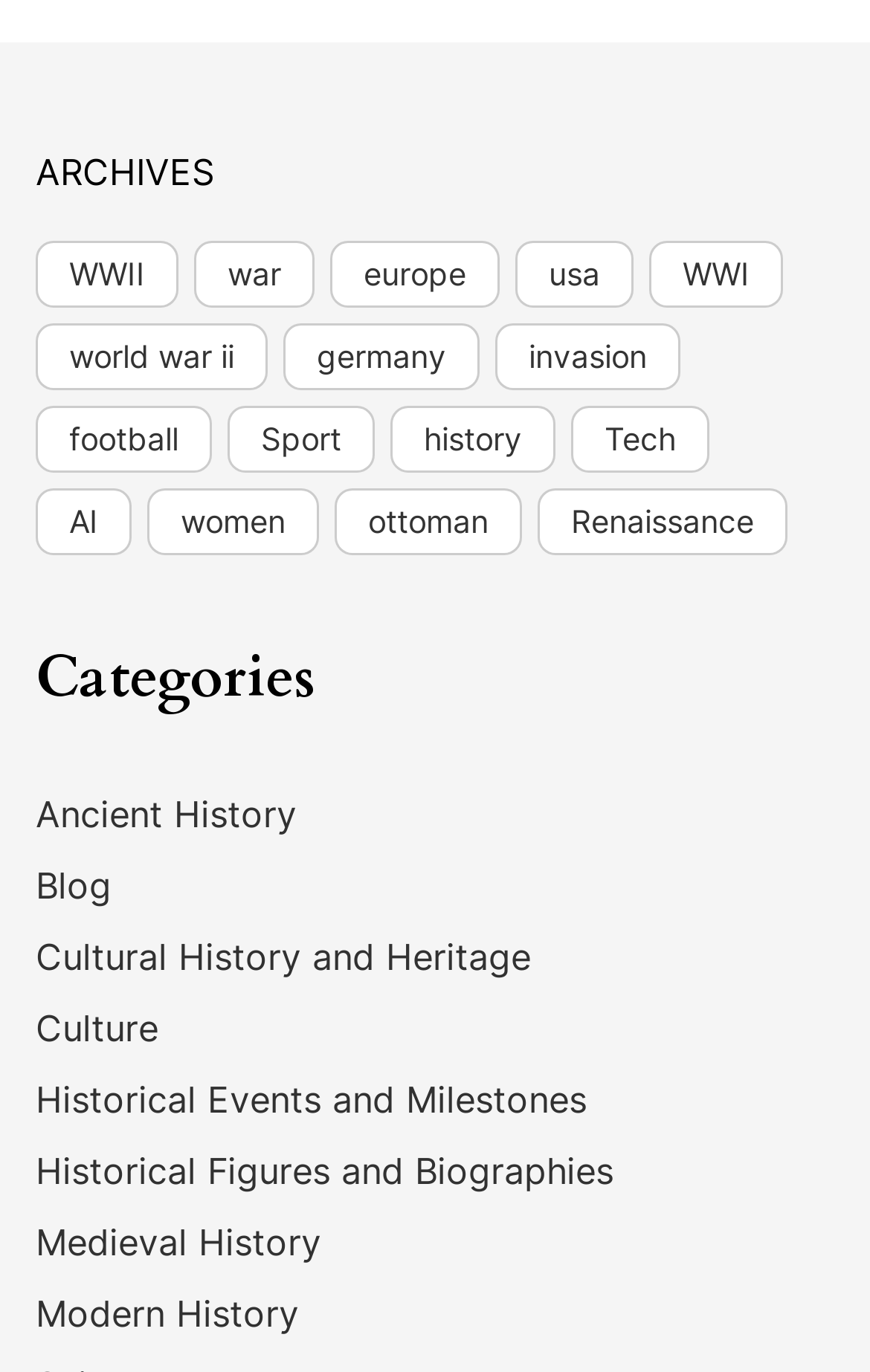Locate the bounding box coordinates for the element described below: "Cultural History and Heritage". The coordinates must be four float values between 0 and 1, formatted as [left, top, right, bottom].

[0.041, 0.681, 0.61, 0.714]